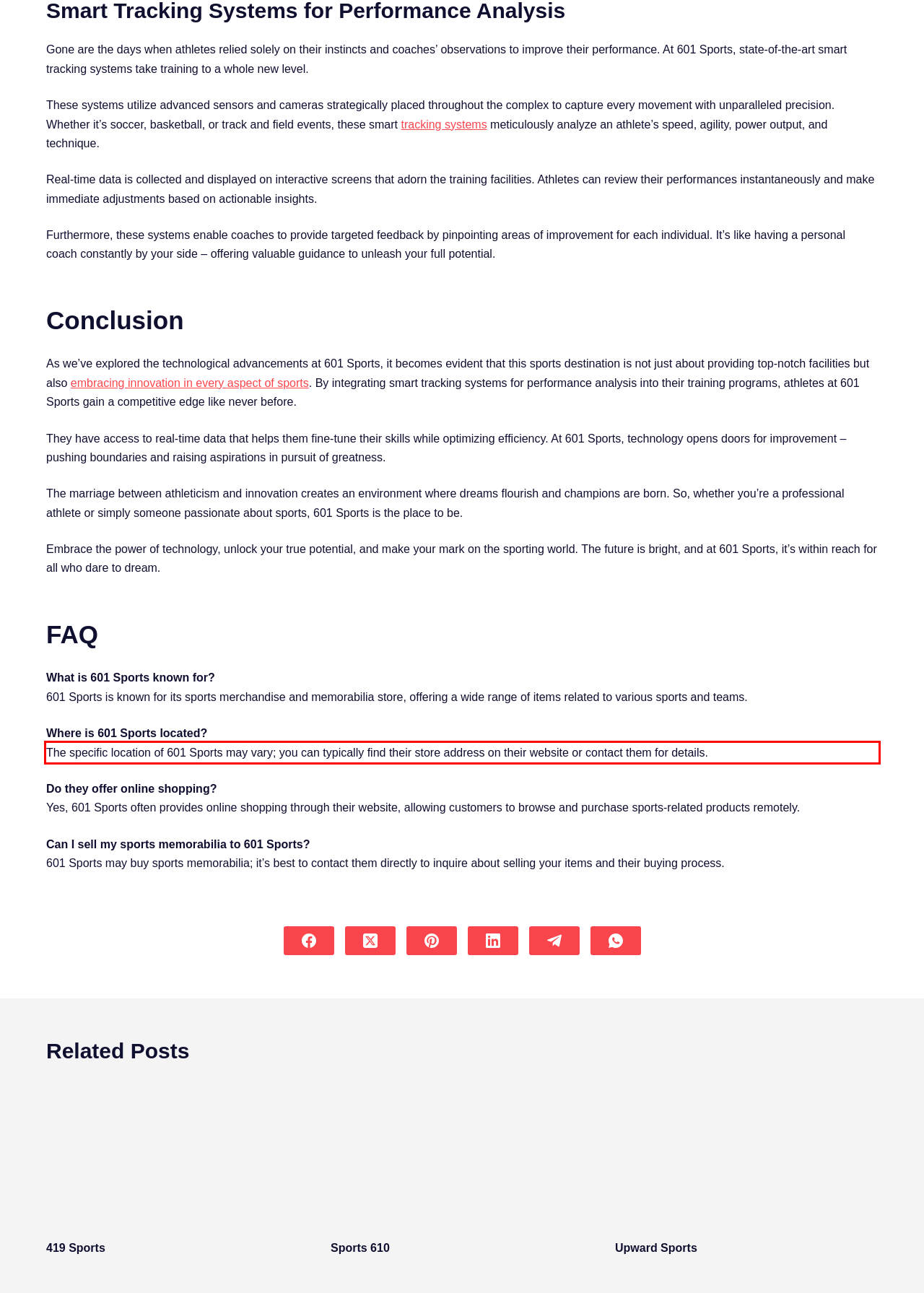There is a screenshot of a webpage with a red bounding box around a UI element. Please use OCR to extract the text within the red bounding box.

The specific location of 601 Sports may vary; you can typically find their store address on their website or contact them for details.